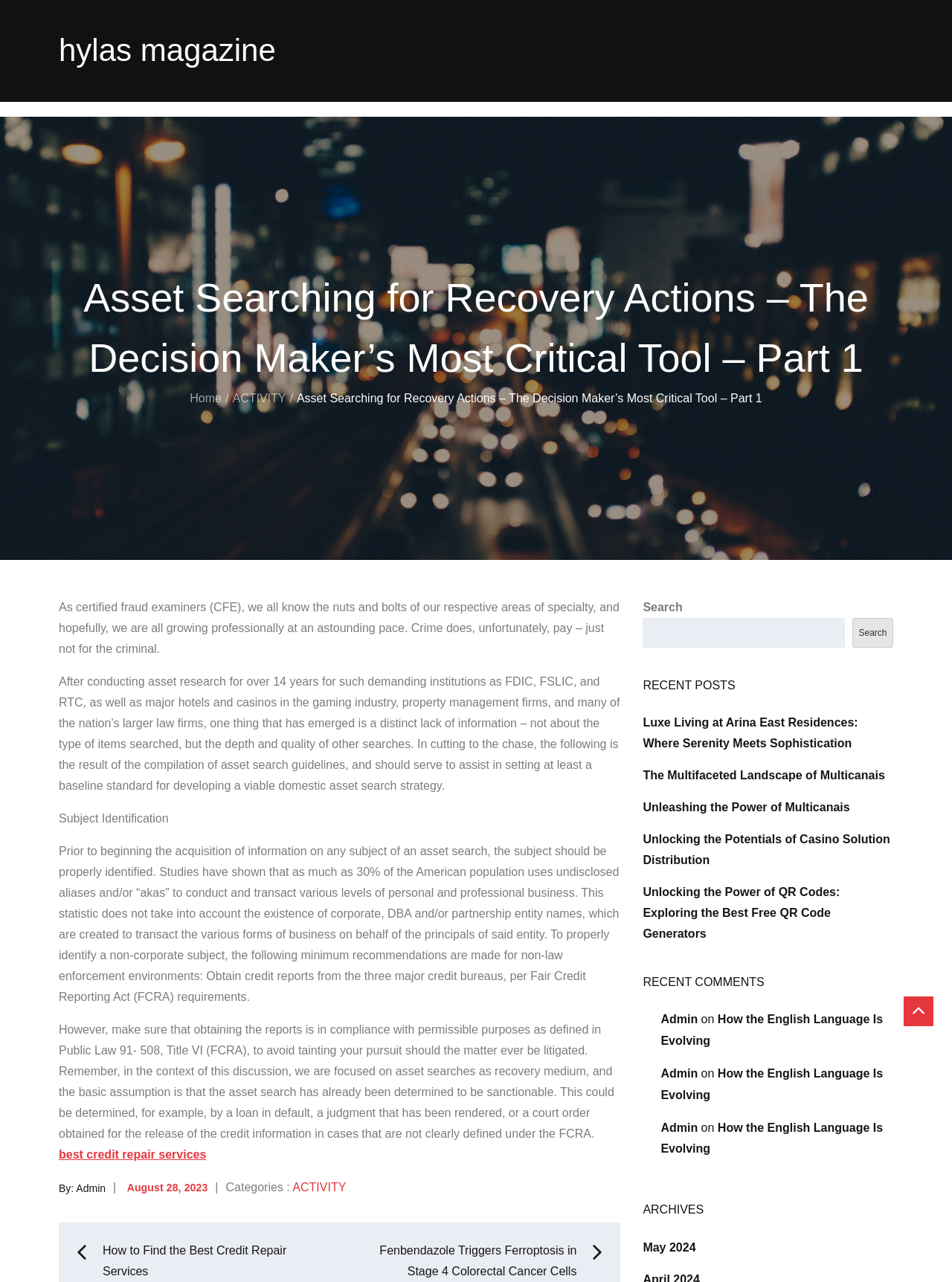How many recent posts are listed on the webpage?
We need a detailed and exhaustive answer to the question. Please elaborate.

The webpage lists five recent posts, which are 'Luxe Living at Arina East Residences: Where Serenity Meets Sophistication', 'The Multifaceted Landscape of Multicanais', 'Unleashing the Power of Multicanais', 'Unlocking the Potentials of Casino Solution Distribution', and 'Unlocking the Power of QR Codes: Exploring the Best Free QR Code Generators'.